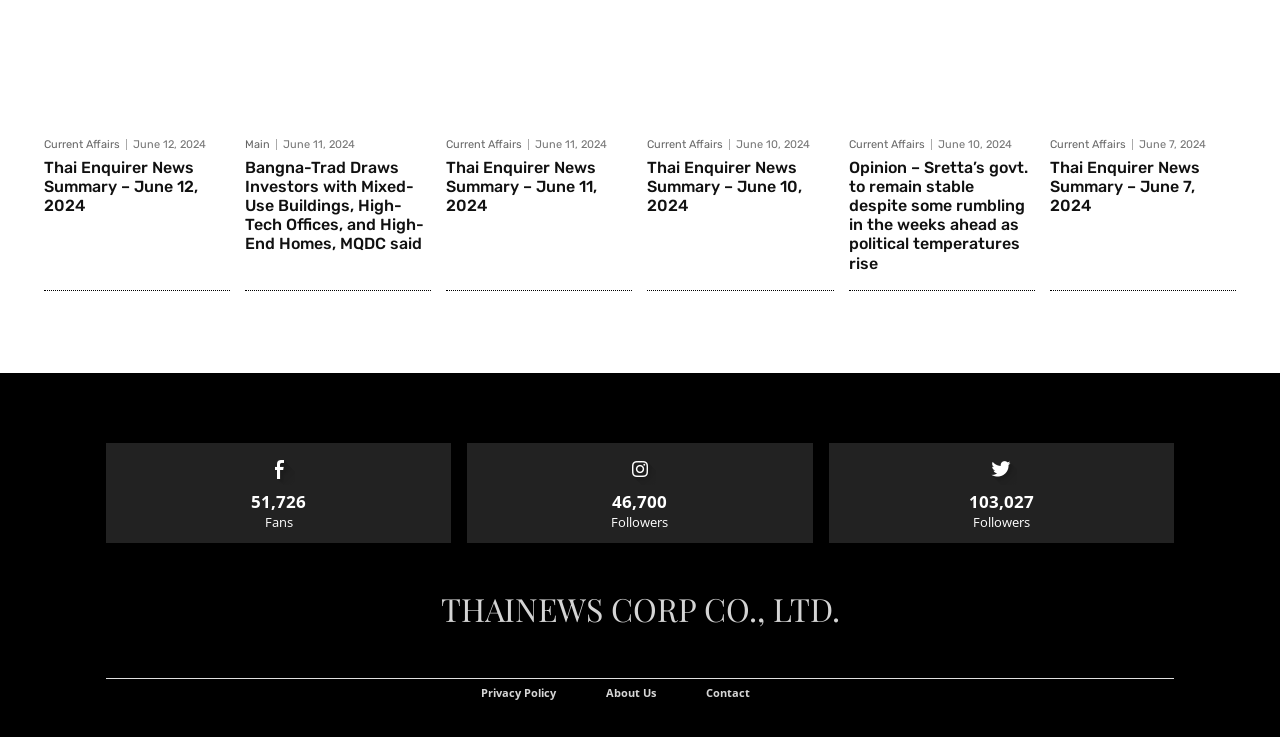Please find the bounding box coordinates of the clickable region needed to complete the following instruction: "Click on 'Current Affairs'". The bounding box coordinates must consist of four float numbers between 0 and 1, i.e., [left, top, right, bottom].

[0.034, 0.188, 0.099, 0.203]